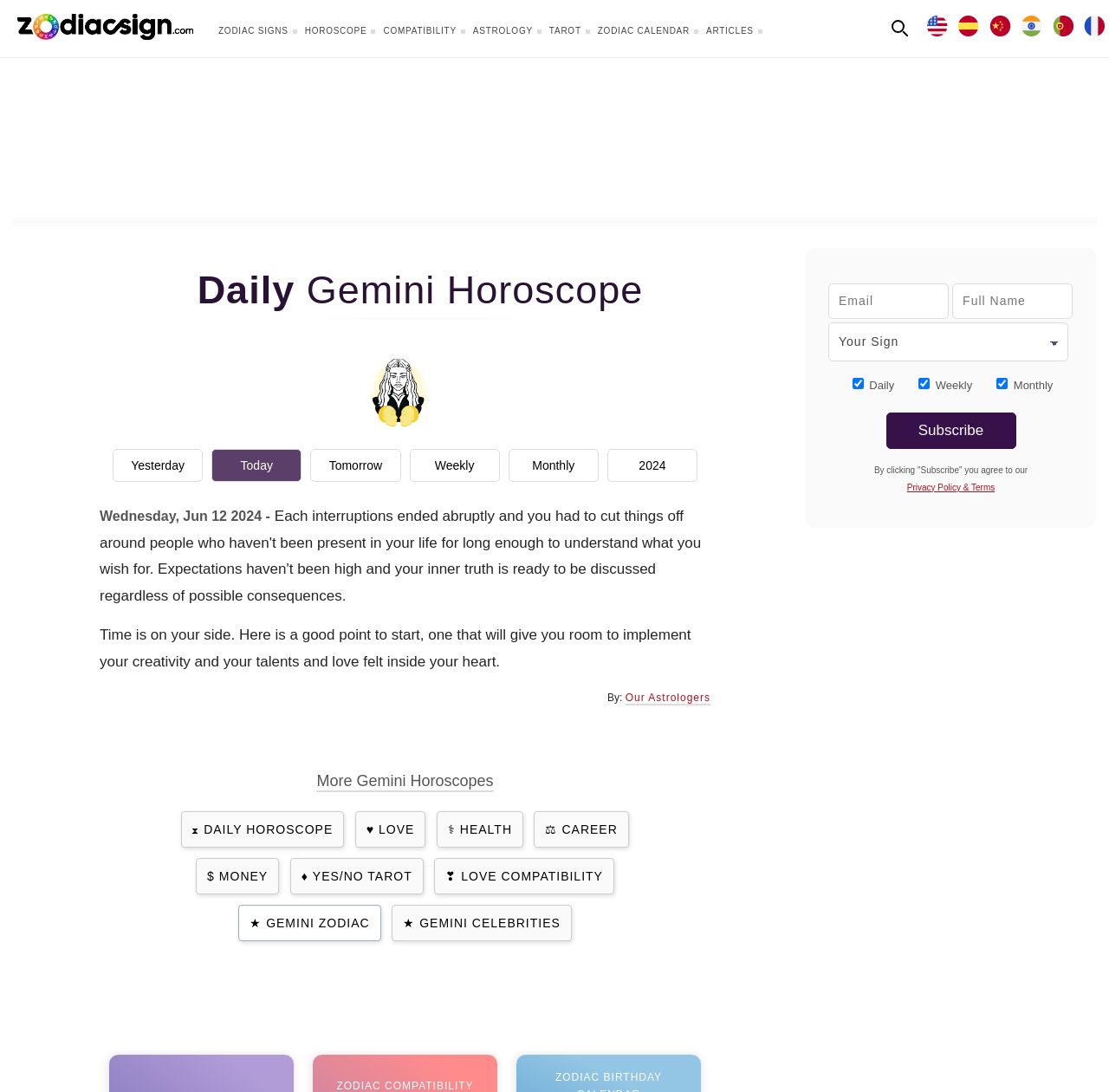Locate the bounding box coordinates for the element described below: "privacy policy & terms". The coordinates must be four float values between 0 and 1, formatted as [left, top, right, bottom].

[0.792, 0.431, 0.923, 0.455]